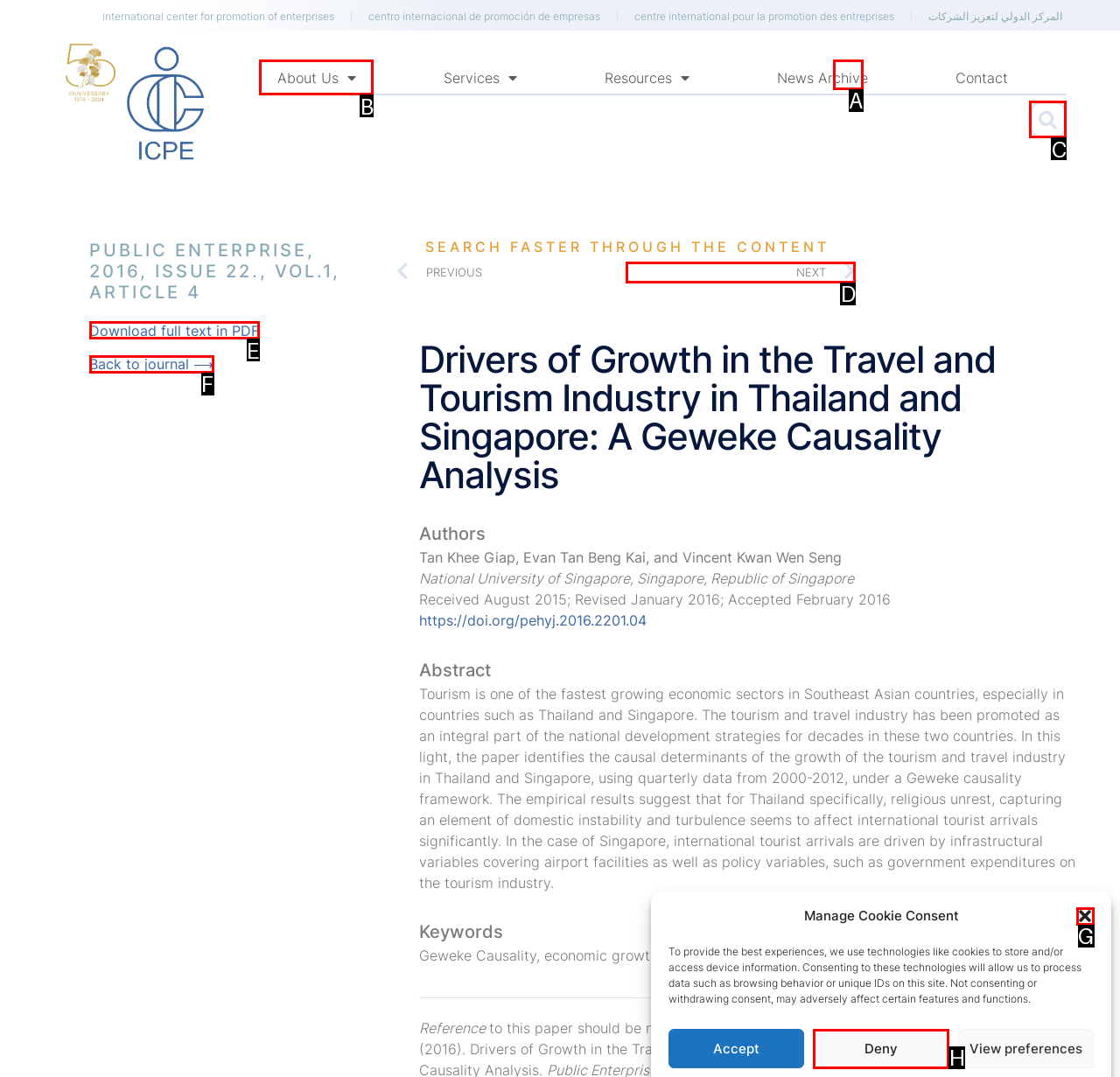Select the HTML element that needs to be clicked to perform the task: Search for something. Reply with the letter of the chosen option.

C